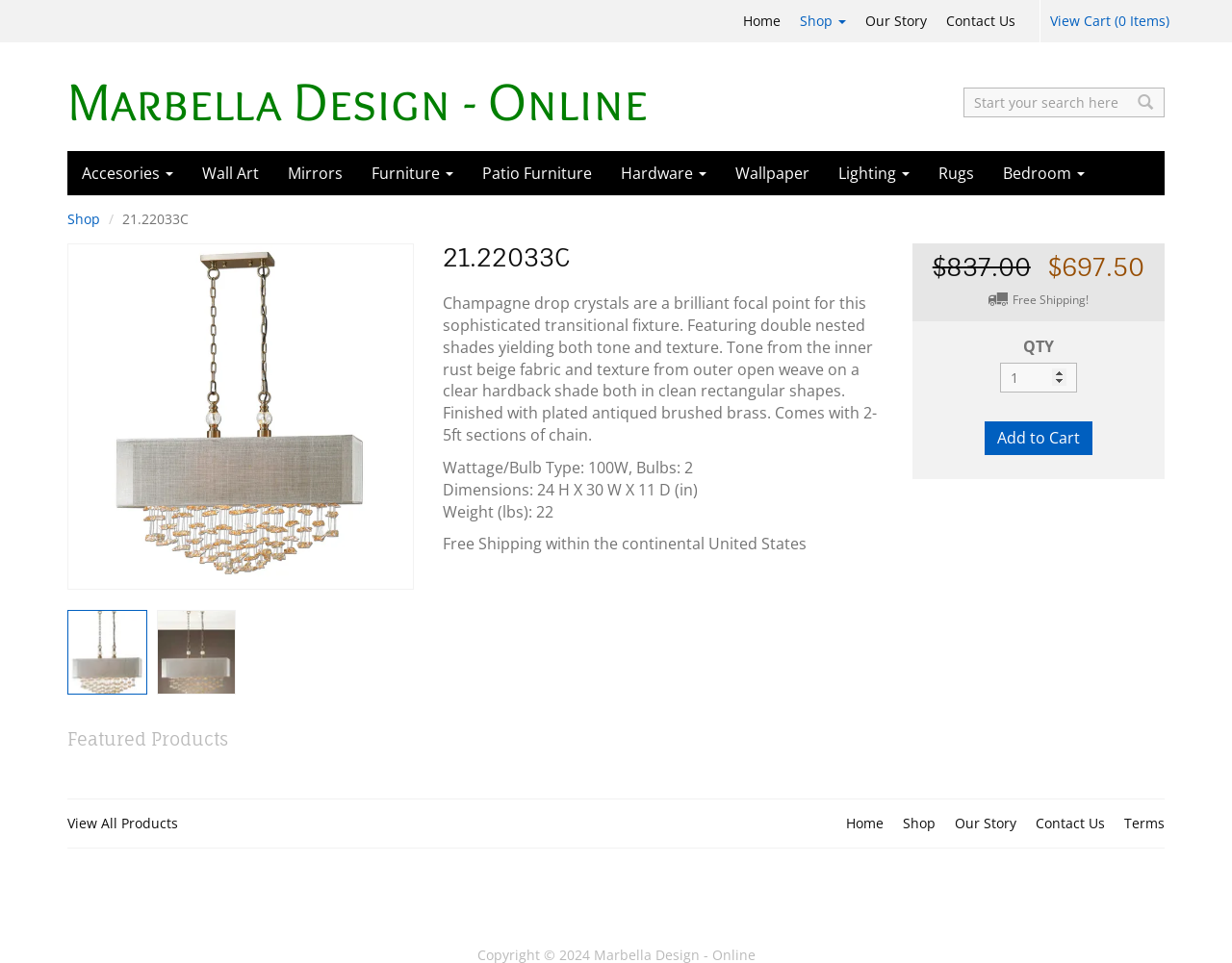What is the material of the shade?
Using the details from the image, give an elaborate explanation to answer the question.

The material of the shade is mentioned in the product description as 'rust beige fabric' which is used for the inner shade, and 'outer open weave on a clear hardback shade'.